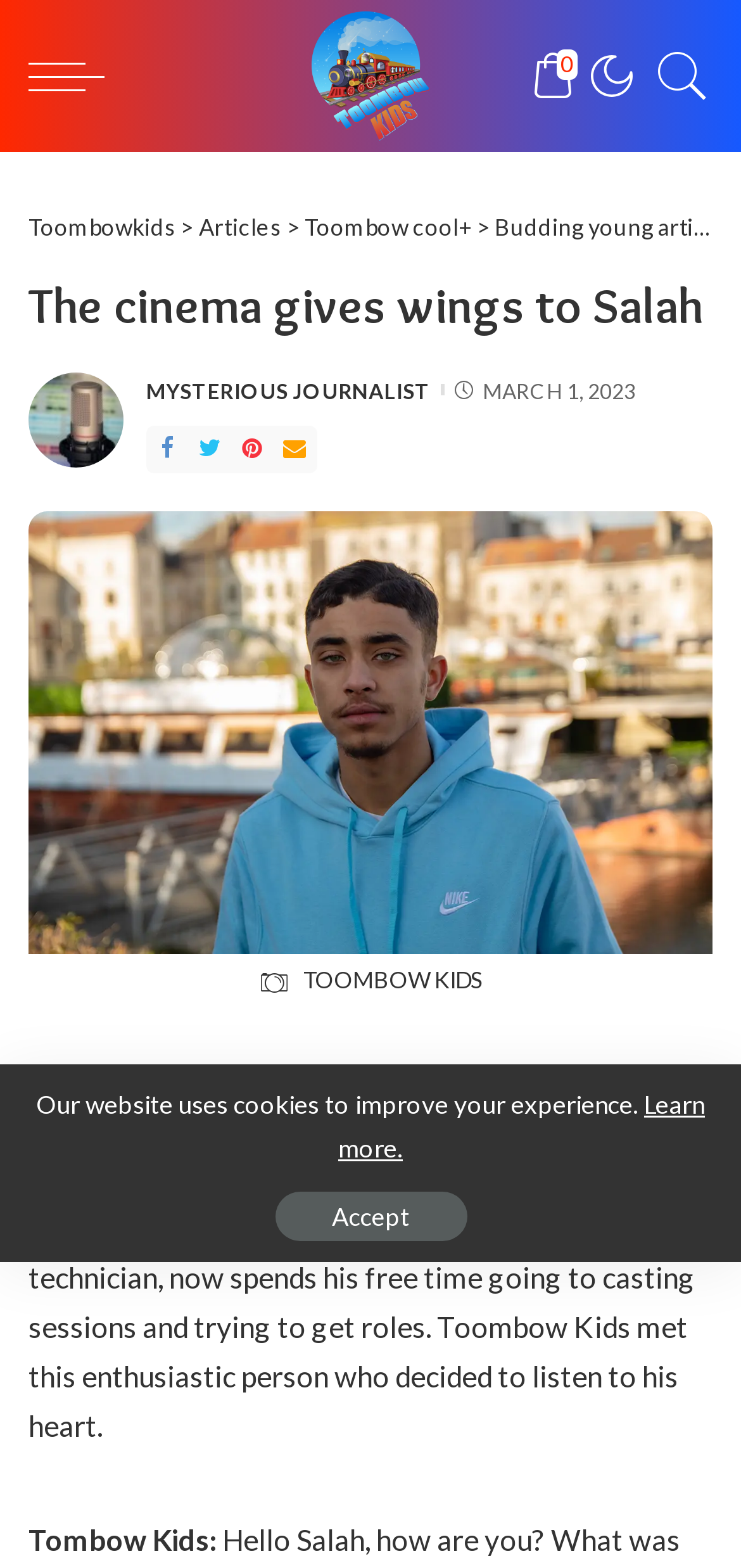What is the name of the website?
Based on the screenshot, respond with a single word or phrase.

Toombowkids